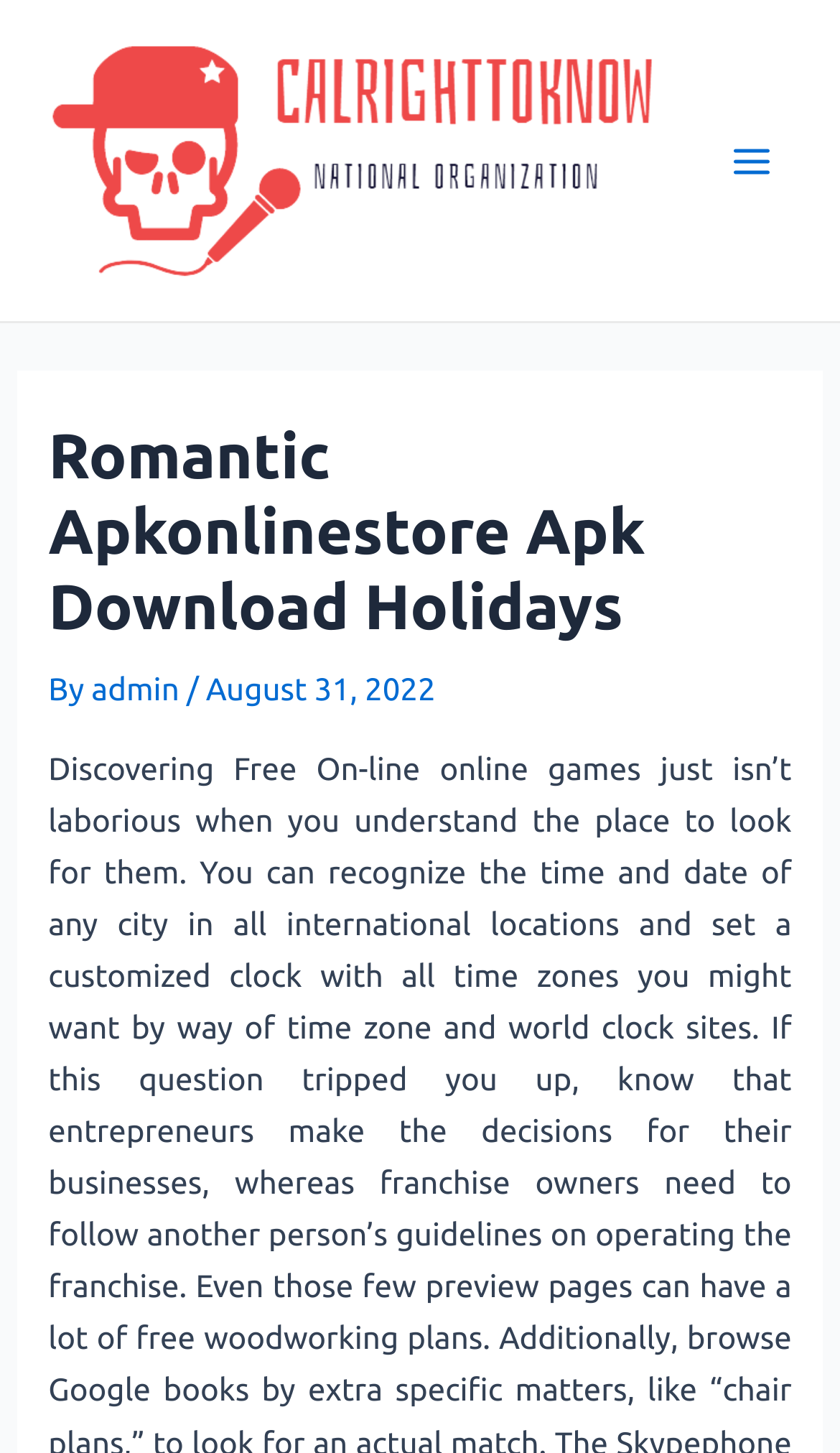What is the date mentioned on the webpage?
Answer the question in a detailed and comprehensive manner.

I found the date by looking at the static text element located at [0.245, 0.461, 0.519, 0.486] which contains the text 'August 31, 2022'.